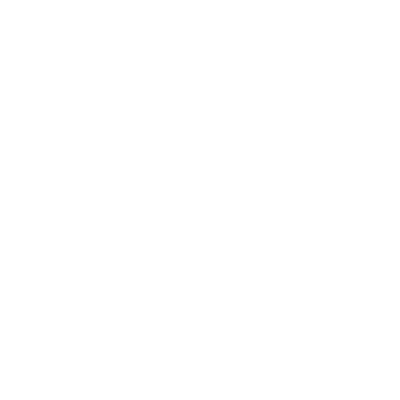Give a complete and detailed account of the image.

The image depicts the "Raspberry Pi 4 Model B 4B Copper Heatsink with Black Acrylic Back Panel." This high-performance heatsink is designed specifically for the Raspberry Pi 4B, featuring a vest-shaped copper heatsink that enhances heat dissipation capabilities. The product comes with a protective acrylic bottom shell, ensuring the safety of the motherboard while also providing better thermal regulation.

This heatsink employs copper, known for its superior thermal conductivity (401 W/mK), which effectively manages heat compared to aluminum, which has a conductivity of 237 W/mK. Included with the heatsink are a matching silicone pad and a screw bag for easy installation. This product is ideal for users looking to maintain optimal temperatures in their Raspberry Pi setups, enhancing overall performance and longevity. 

The item is currently in stock and is offered for $18.89, making it a cost-effective solution for Raspberry Pi enthusiasts.